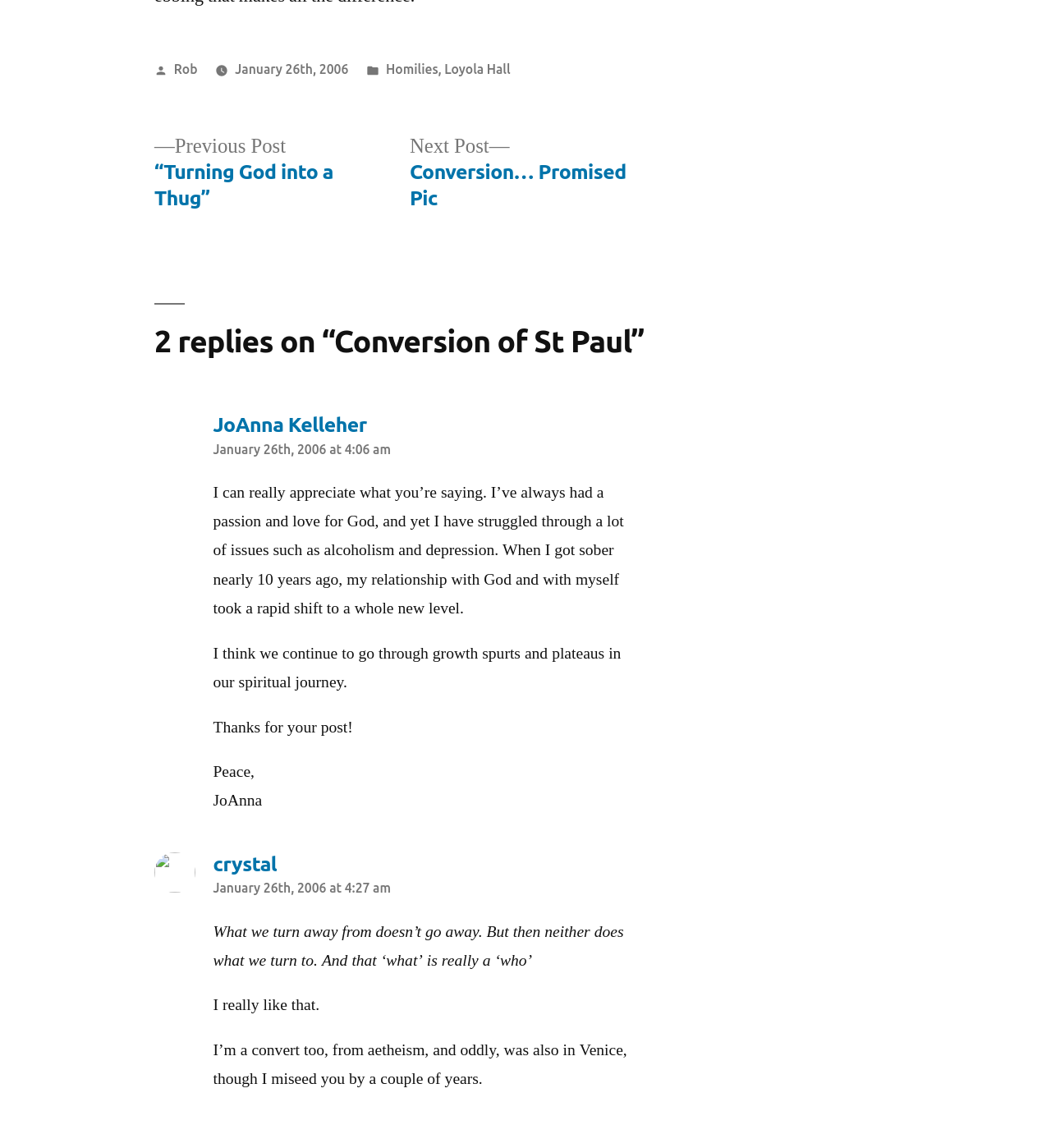Please specify the bounding box coordinates of the clickable section necessary to execute the following command: "View next post".

[0.39, 0.116, 0.596, 0.184]